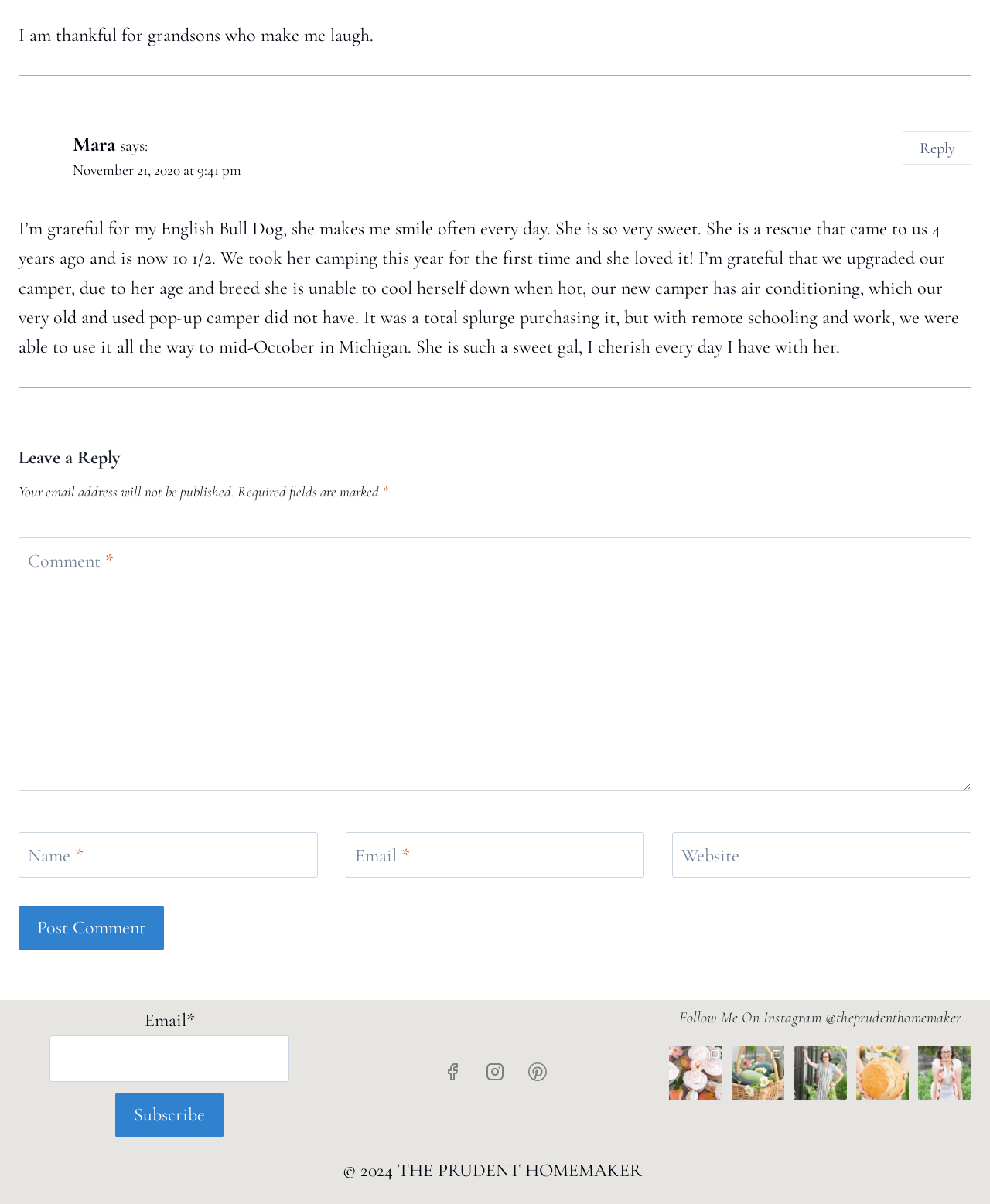Using the webpage screenshot and the element description Truma Aventa Compact Plus, determine the bounding box coordinates. Specify the coordinates in the format (top-left x, top-left y, bottom-right x, bottom-right y) with values ranging from 0 to 1.

None